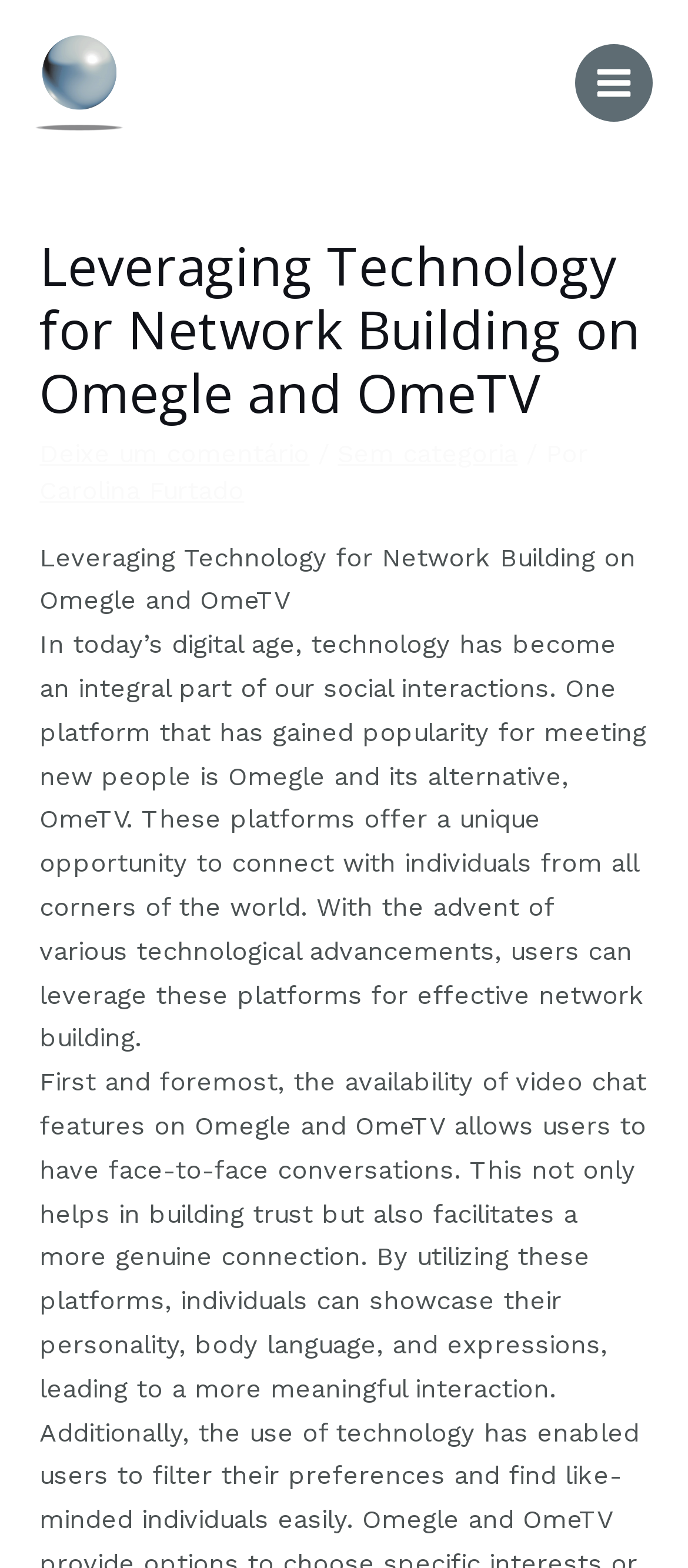What is the benefit of video chat features on Omegle and OmeTV?
Answer the question with just one word or phrase using the image.

Building trust and genuine connection